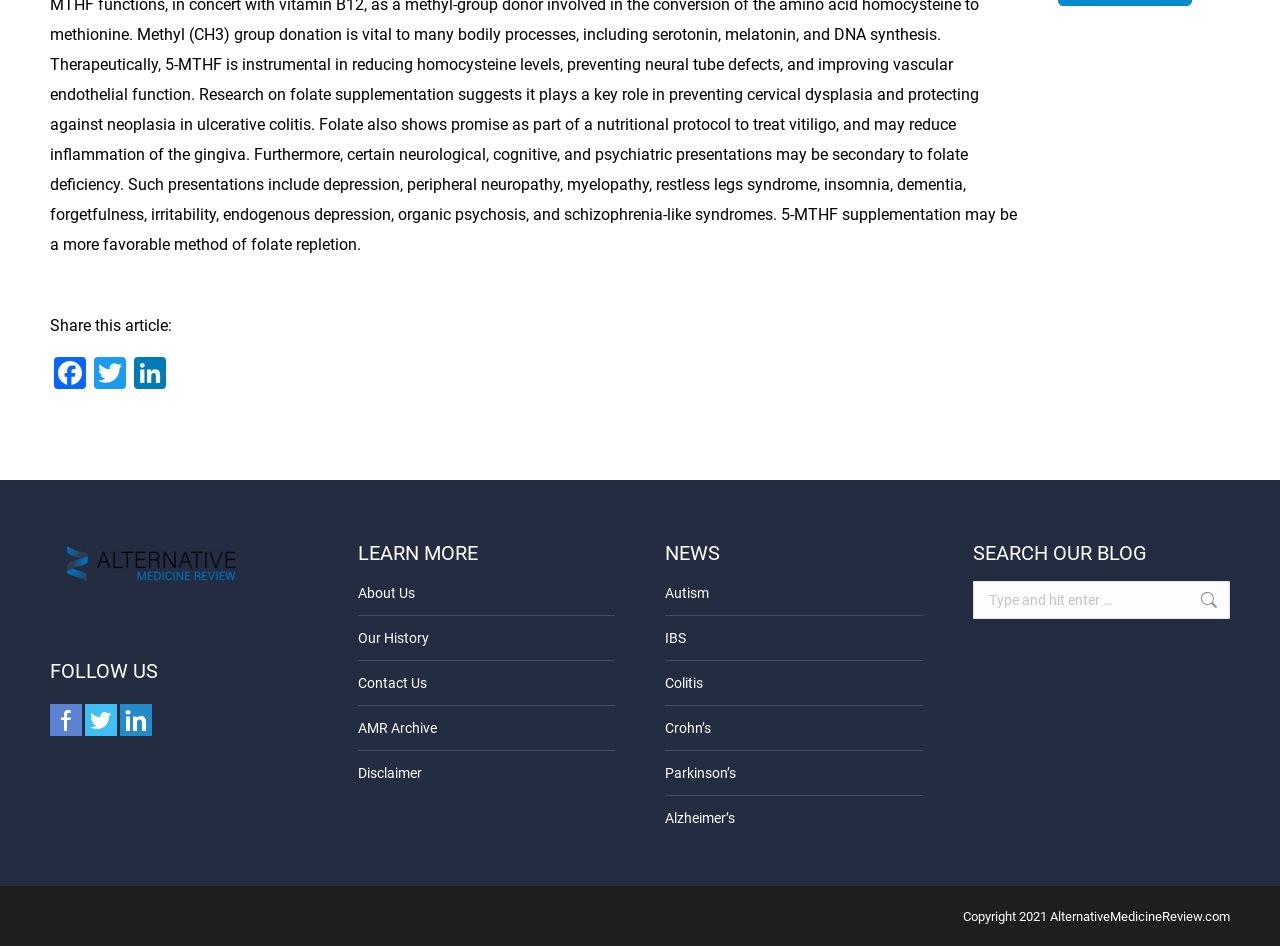Identify the bounding box for the UI element described as: "Facebook". Ensure the coordinates are four float numbers between 0 and 1, formatted as [left, top, right, bottom].

[0.039, 0.377, 0.07, 0.416]